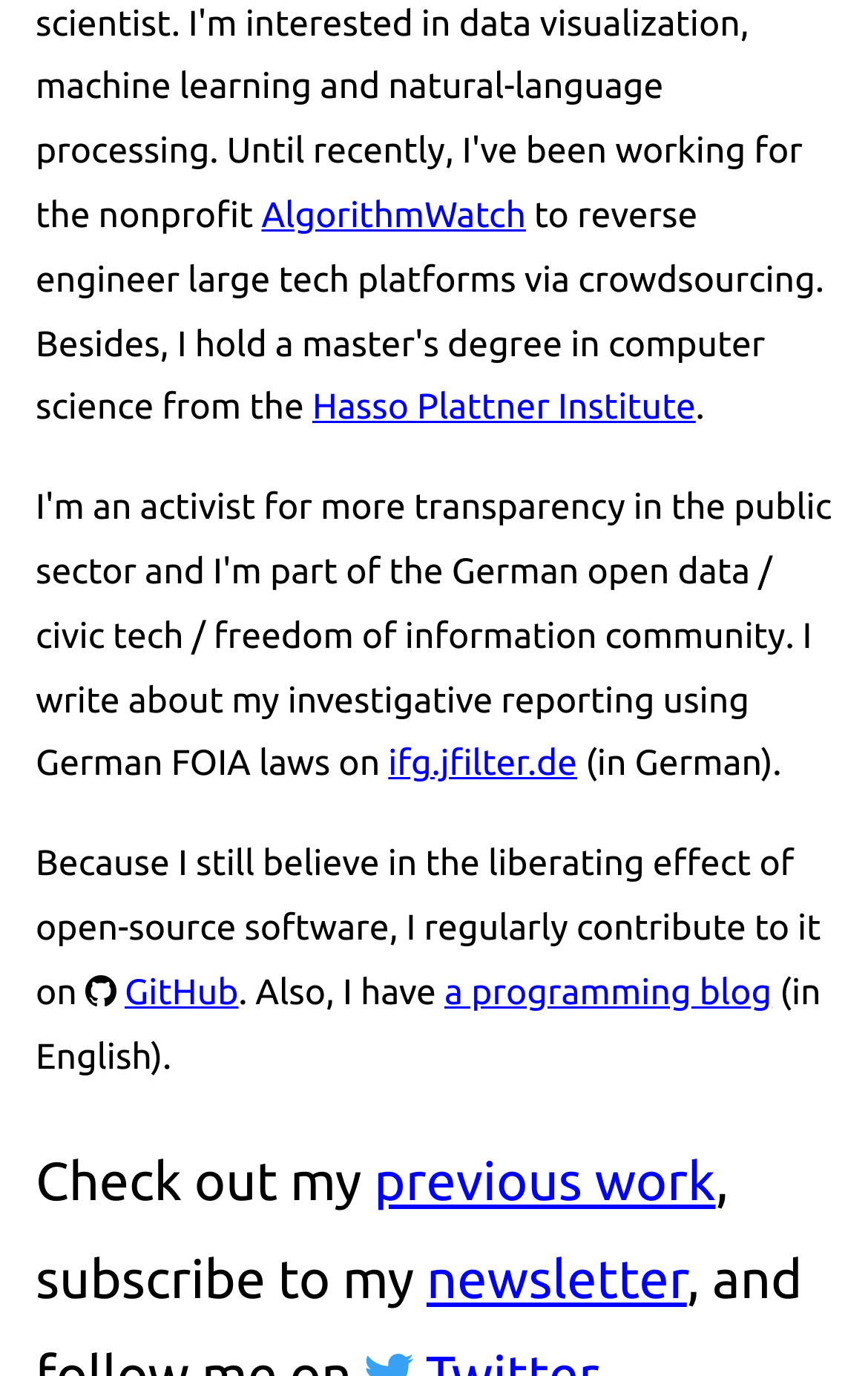Please determine the bounding box coordinates for the element with the description: "AlgorithmWatch".

[0.301, 0.142, 0.606, 0.172]